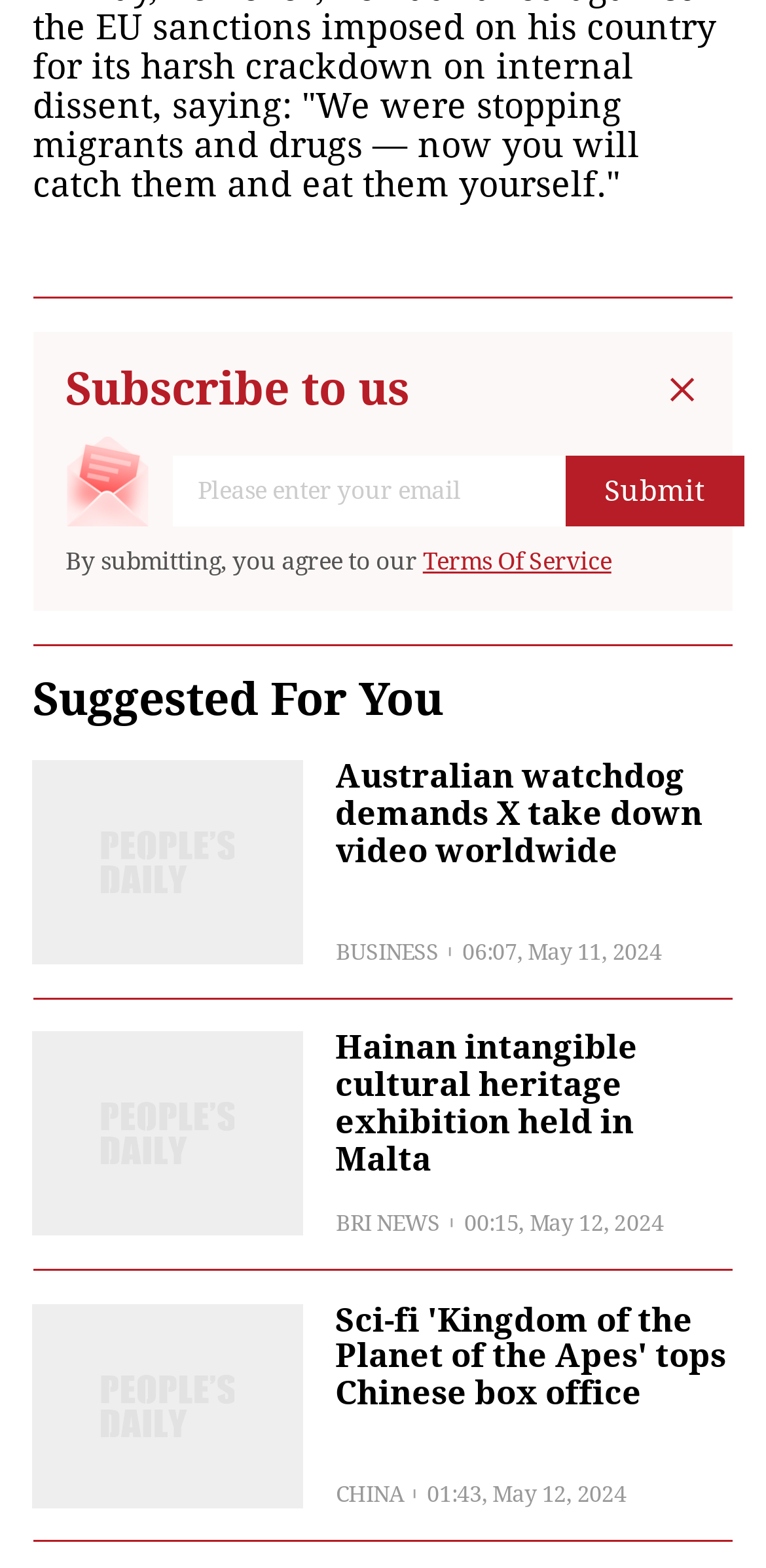Please reply with a single word or brief phrase to the question: 
What is the purpose of the 'Submit' button?

Subscribe to newsletter